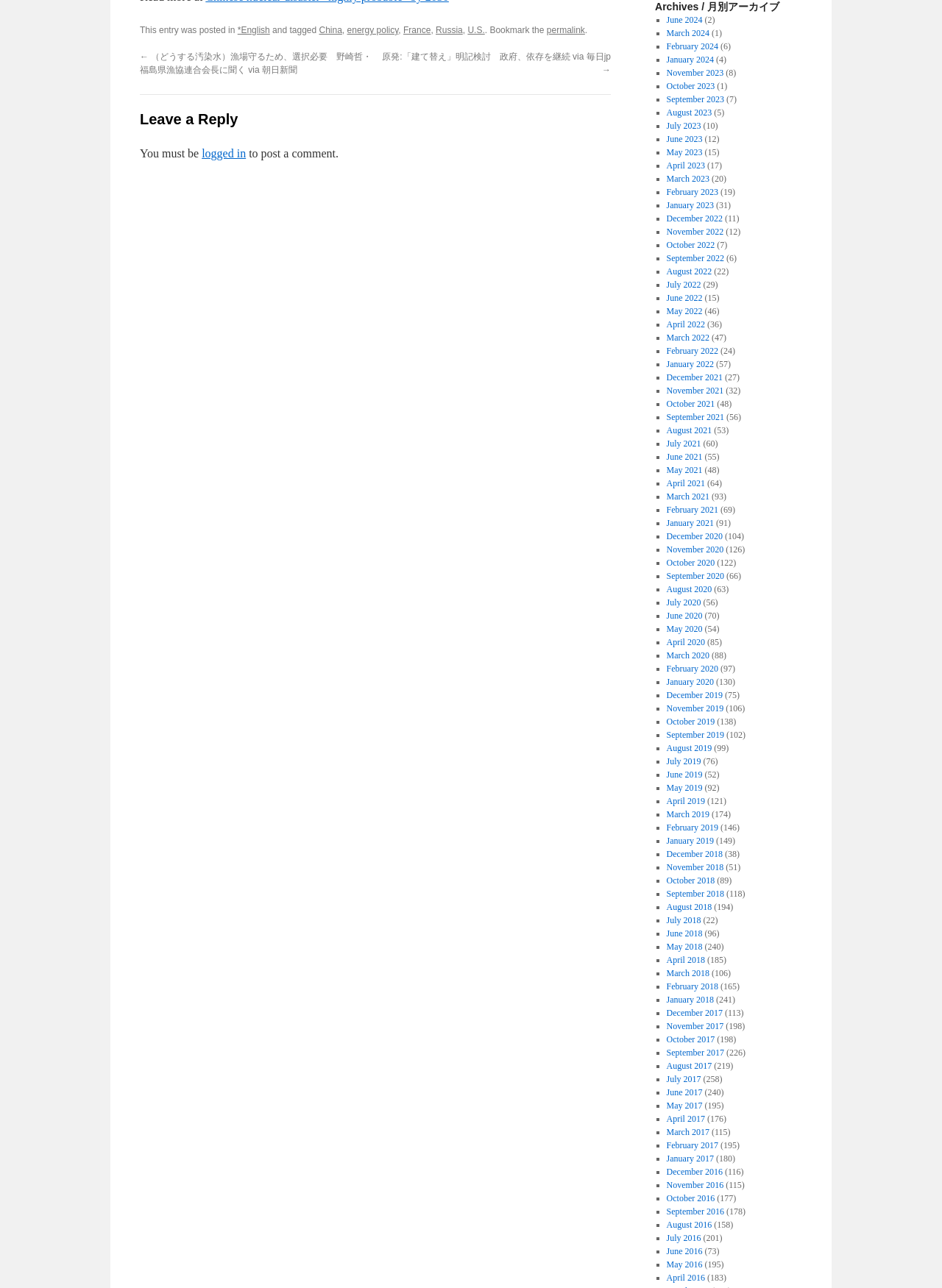Determine the bounding box coordinates for the HTML element mentioned in the following description: "*English". The coordinates should be a list of four floats ranging from 0 to 1, represented as [left, top, right, bottom].

[0.252, 0.019, 0.287, 0.027]